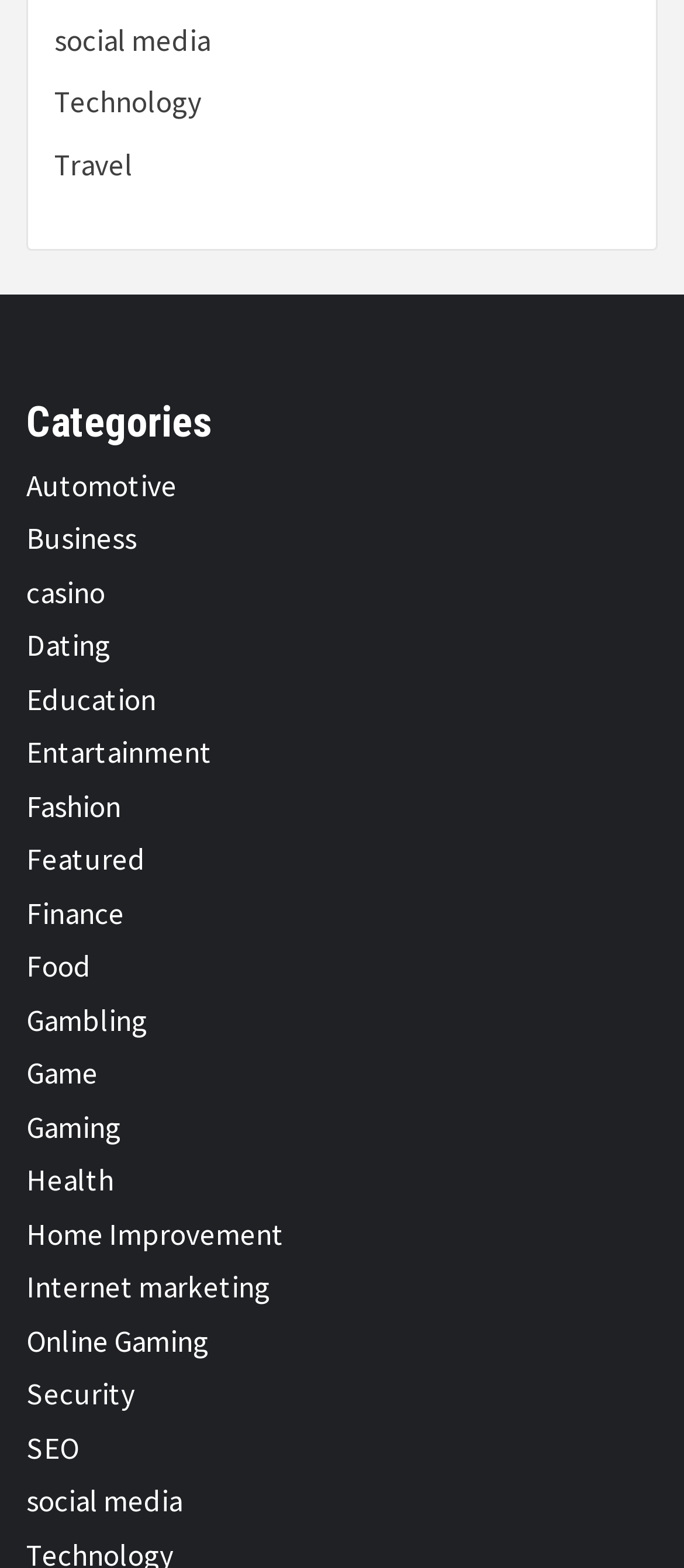Specify the bounding box coordinates of the region I need to click to perform the following instruction: "Explore Automotive". The coordinates must be four float numbers in the range of 0 to 1, i.e., [left, top, right, bottom].

[0.038, 0.297, 0.259, 0.322]